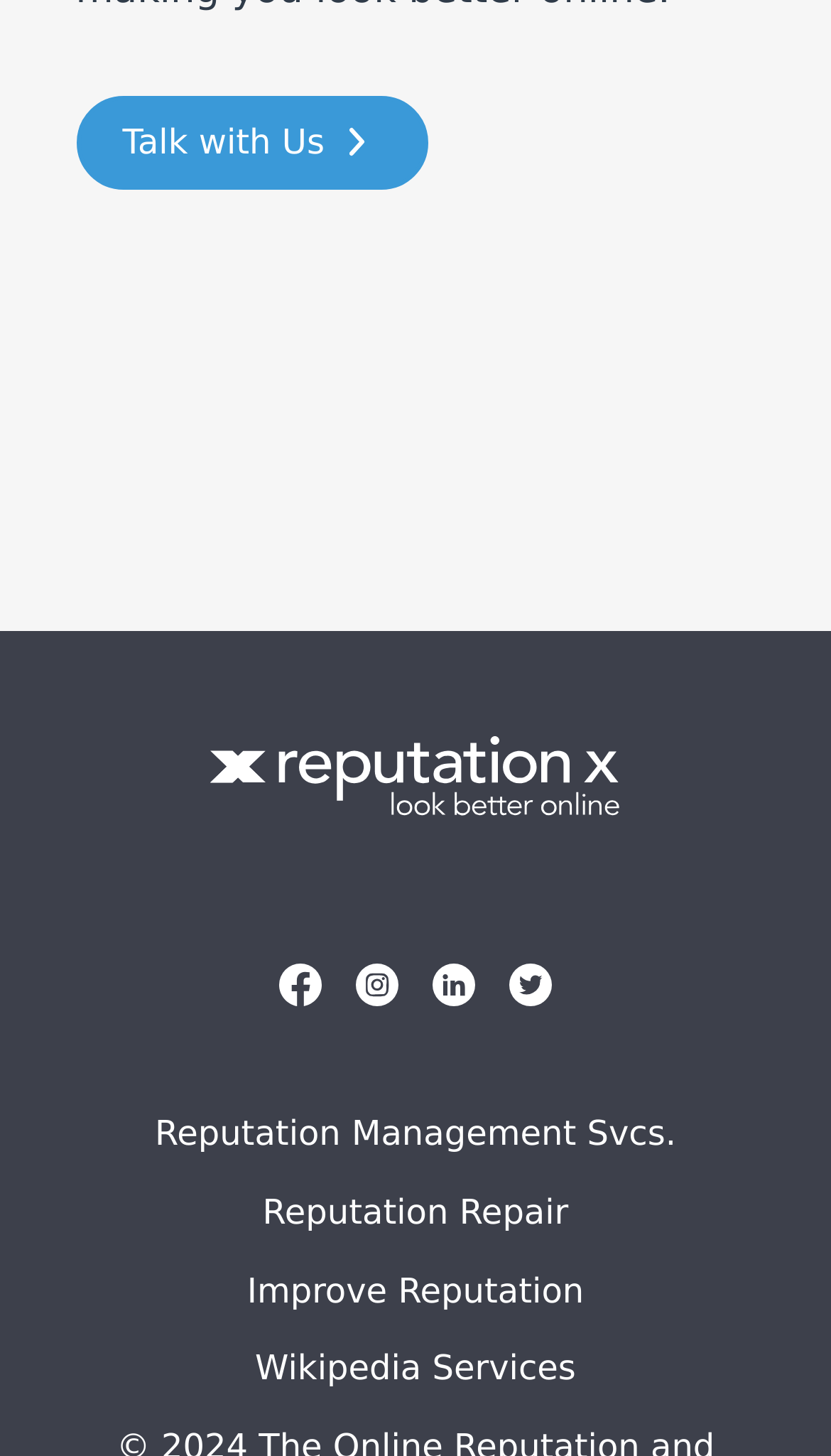What is the company name displayed on the webpage?
Using the picture, provide a one-word or short phrase answer.

Reputation X